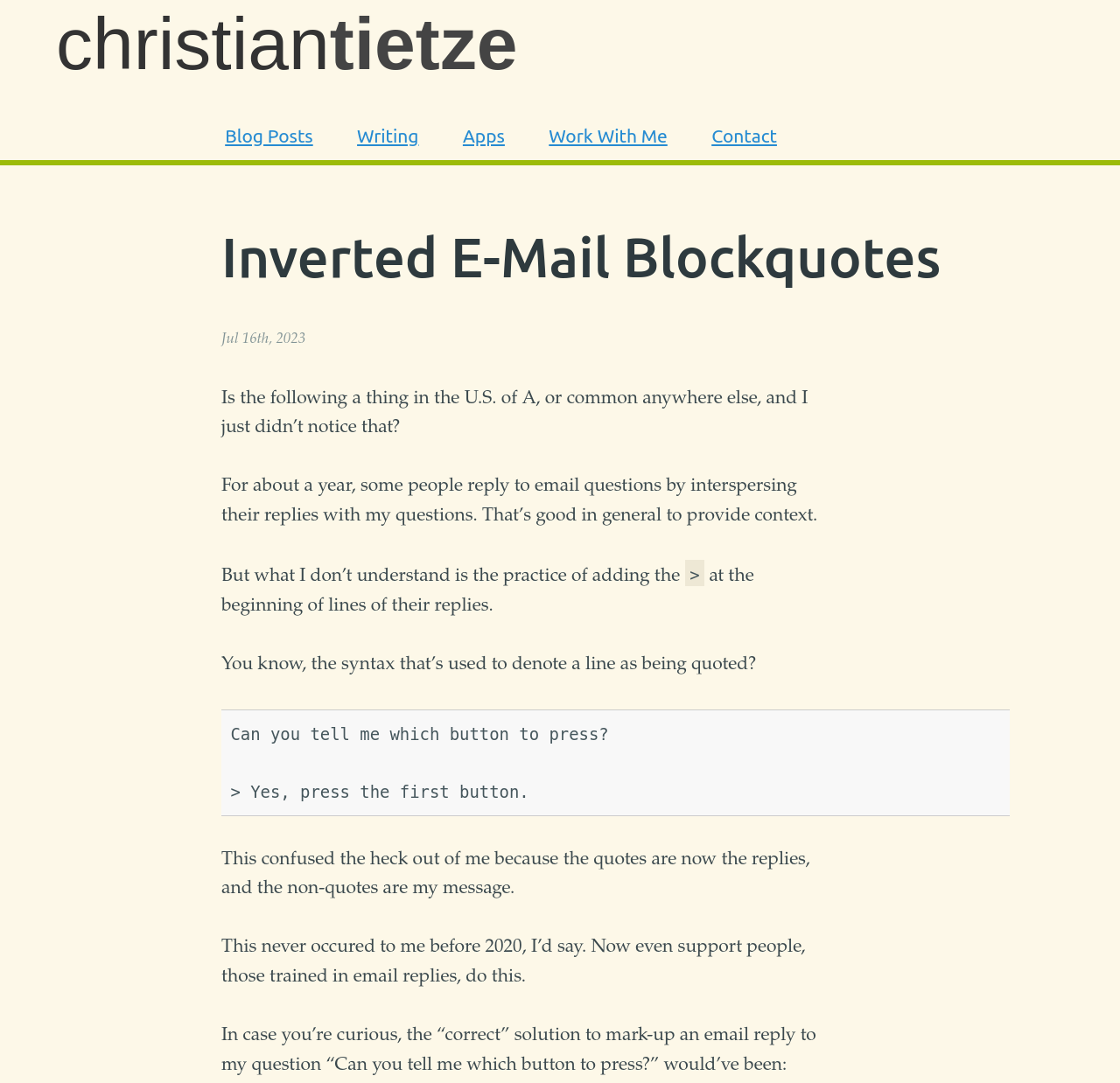Use a single word or phrase to answer the question: 
What is the author's concern about email replies?

Quoting themselves